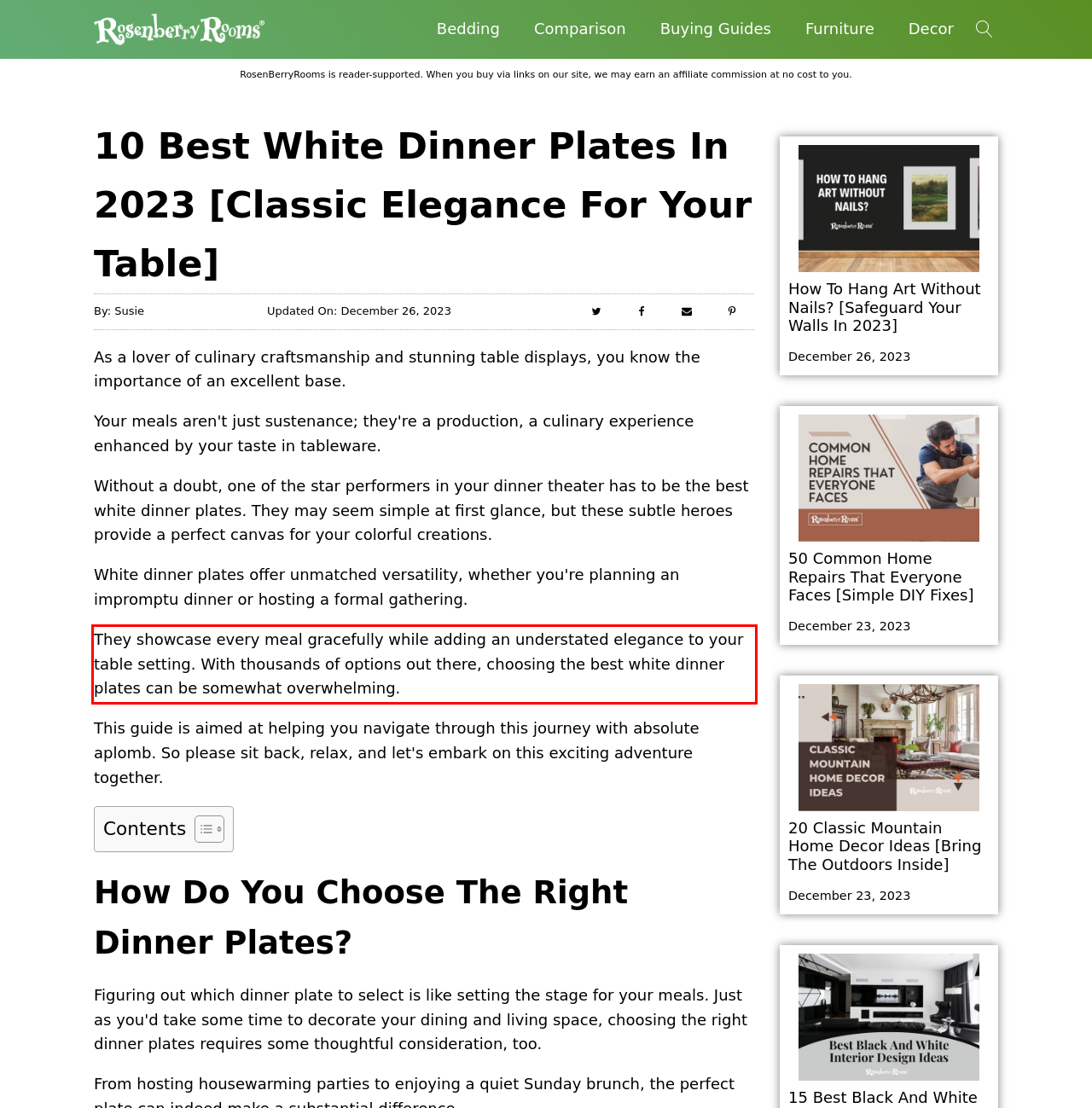Please extract the text content from the UI element enclosed by the red rectangle in the screenshot.

They showcase every meal gracefully while adding an understated elegance to your table setting. With thousands of options out there, choosing the best white dinner plates can be somewhat overwhelming.